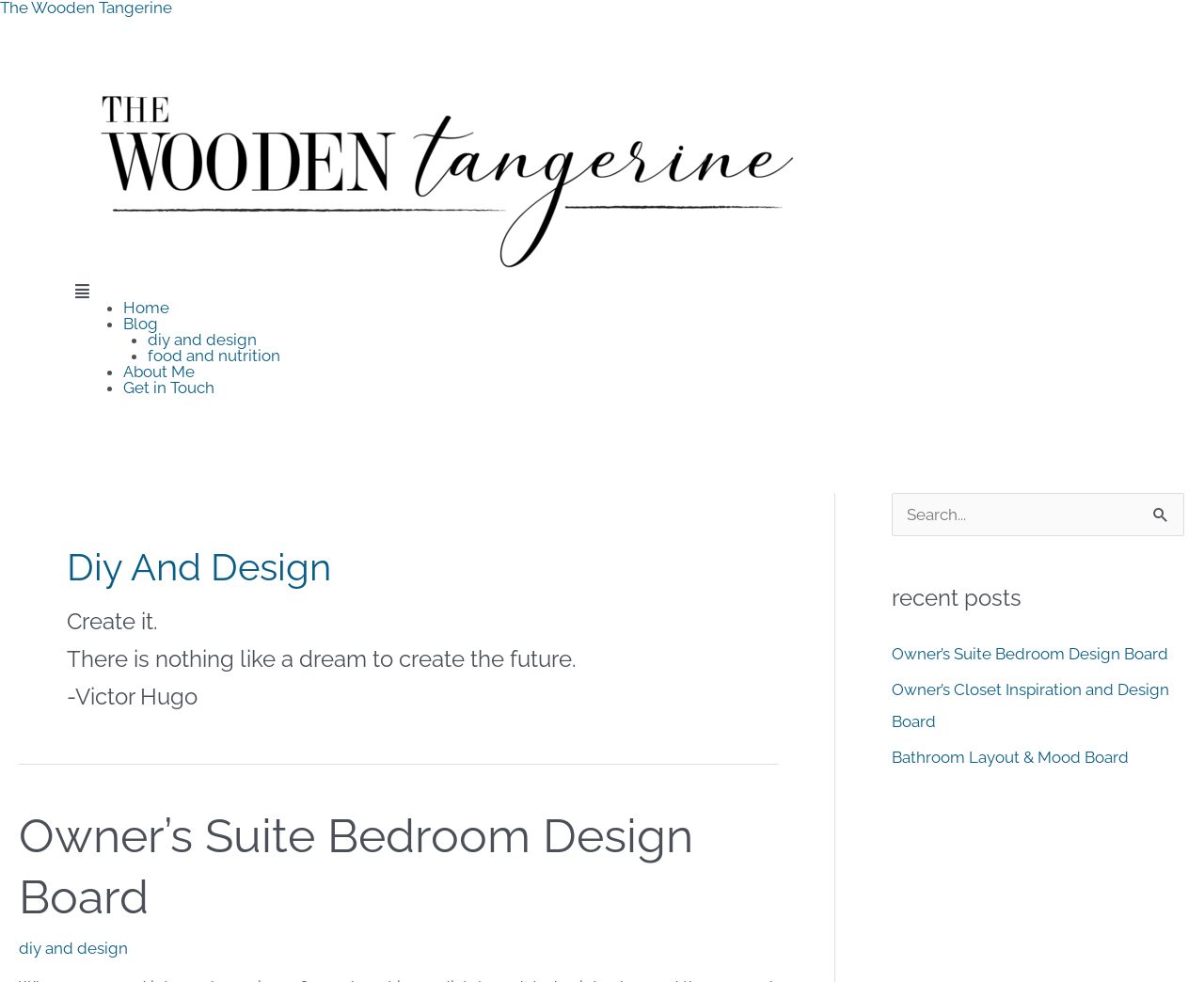Show the bounding box coordinates of the region that should be clicked to follow the instruction: "View 'recent posts'."

[0.741, 0.592, 0.984, 0.626]